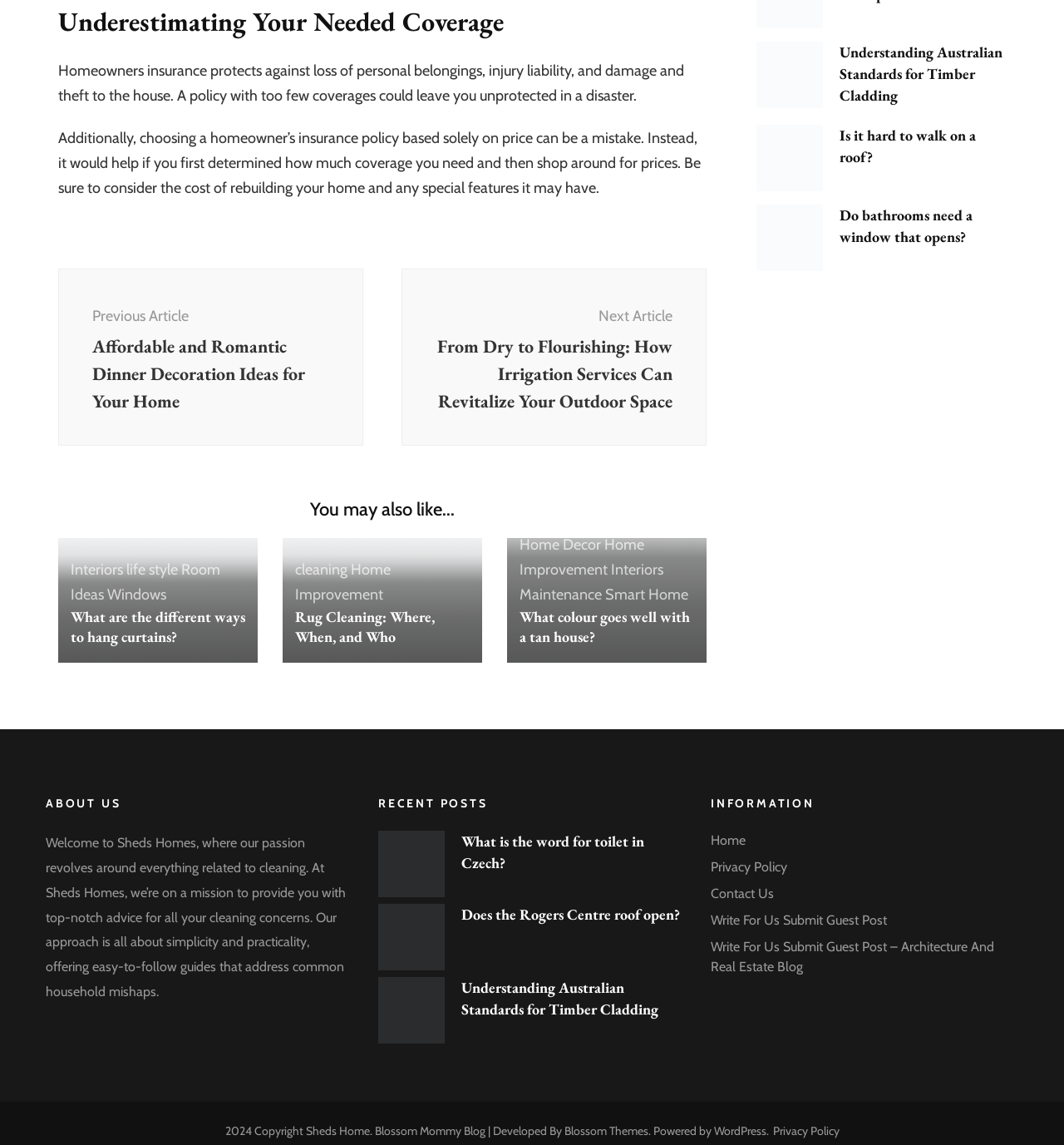Locate the bounding box coordinates of the area you need to click to fulfill this instruction: 'Visit the 'About Us' page'. The coordinates must be in the form of four float numbers ranging from 0 to 1: [left, top, right, bottom].

[0.043, 0.696, 0.332, 0.708]